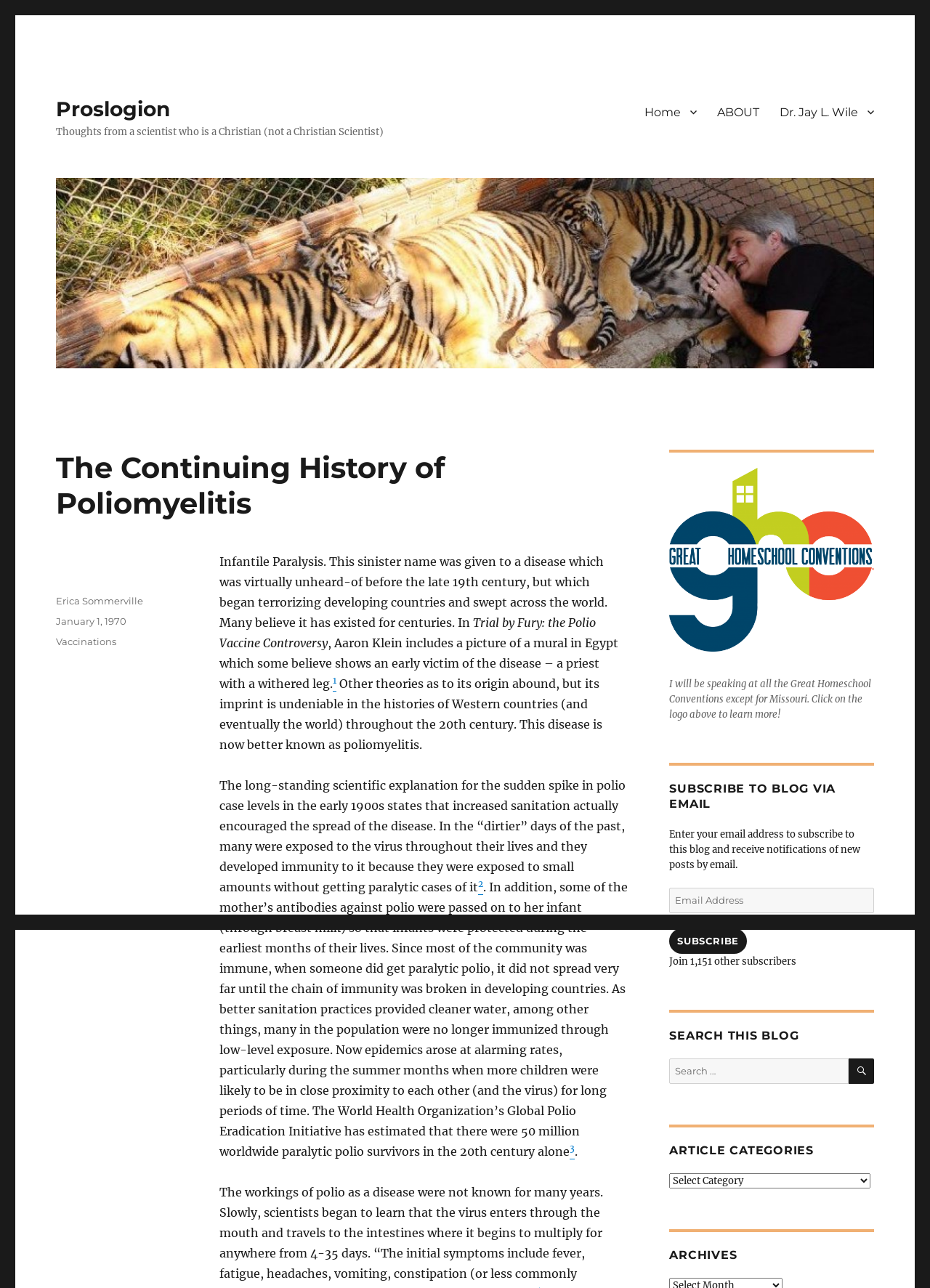Can you identify the bounding box coordinates of the clickable region needed to carry out this instruction: 'View the 'Vaccinations' category'? The coordinates should be four float numbers within the range of 0 to 1, stated as [left, top, right, bottom].

[0.06, 0.493, 0.125, 0.502]